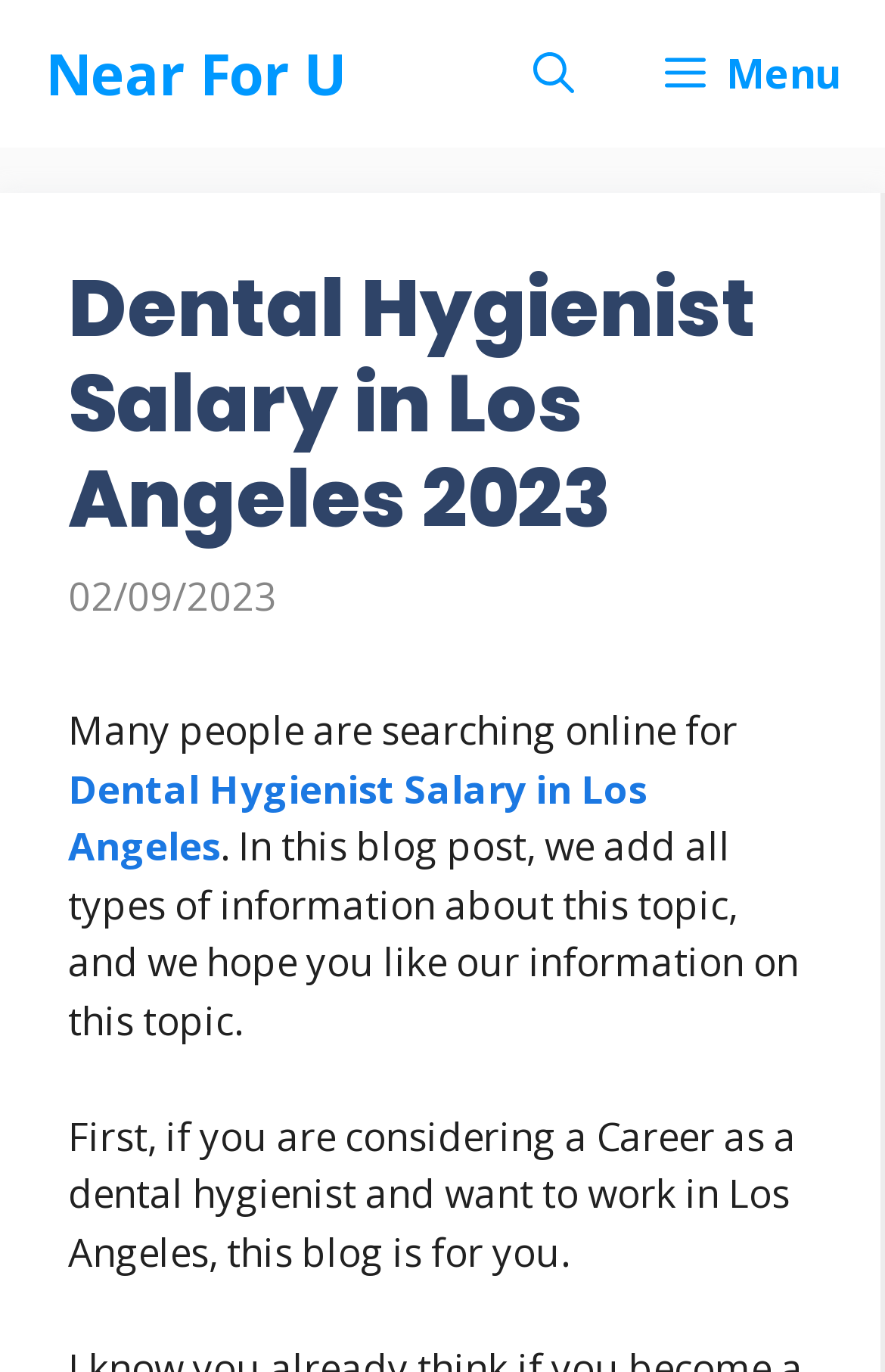Reply to the question below using a single word or brief phrase:
What is the date of the blog post?

02/09/2023